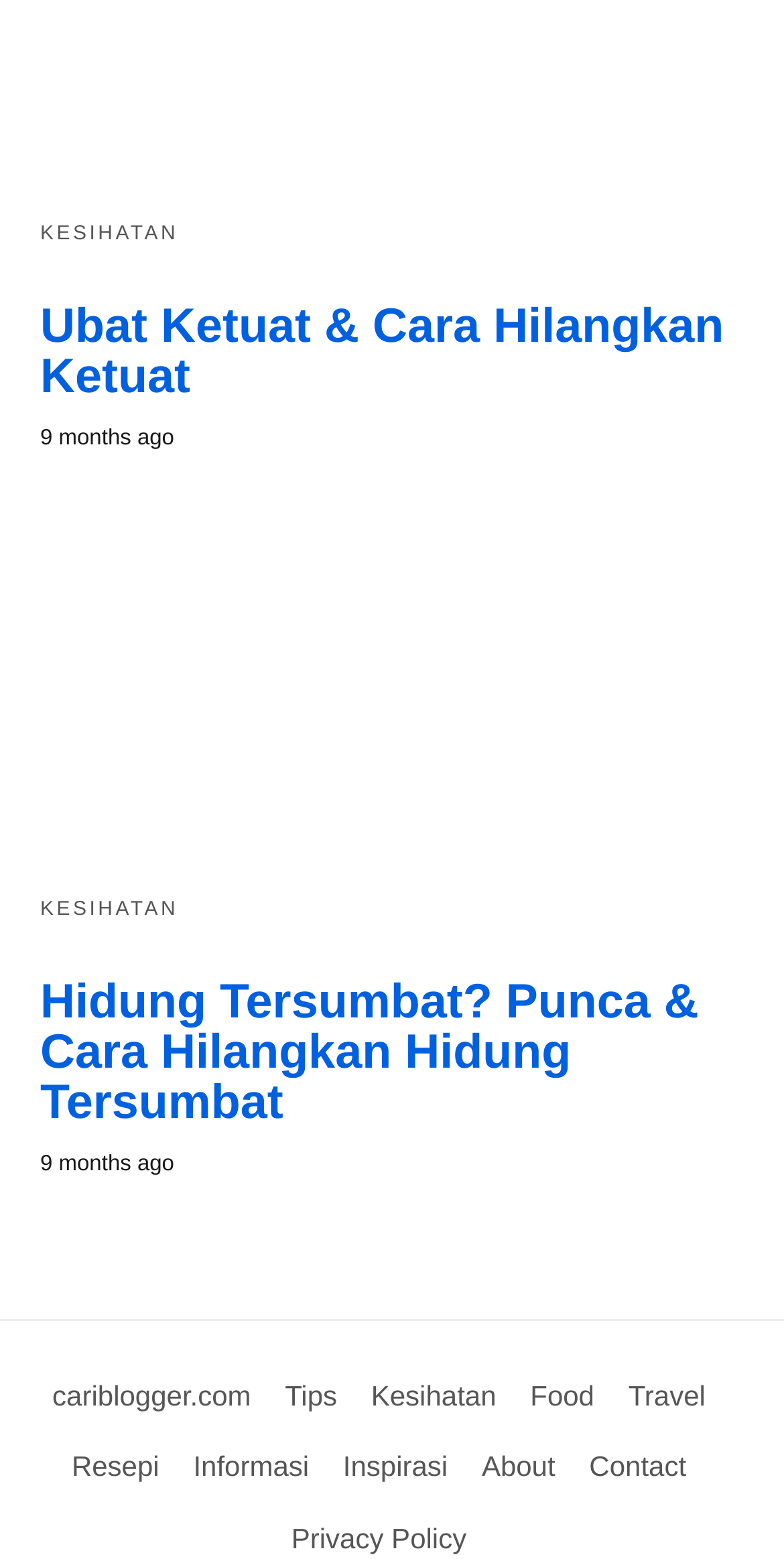Please determine the bounding box coordinates of the element's region to click for the following instruction: "Visit the 'KESIHATAN' page".

[0.051, 0.143, 0.227, 0.157]